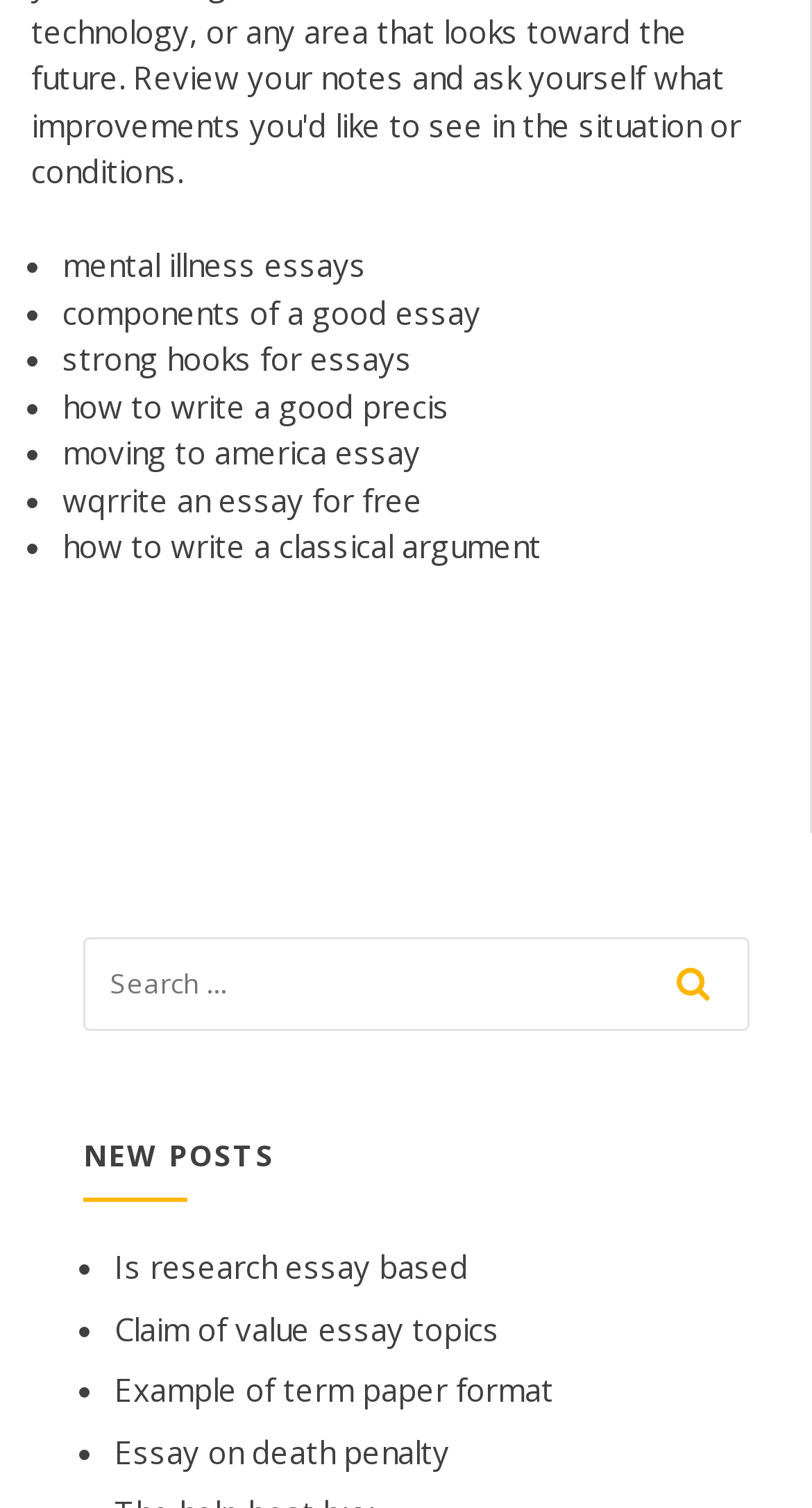What is the topic of the link 'Is research essay based'? Based on the screenshot, please respond with a single word or phrase.

Research essay